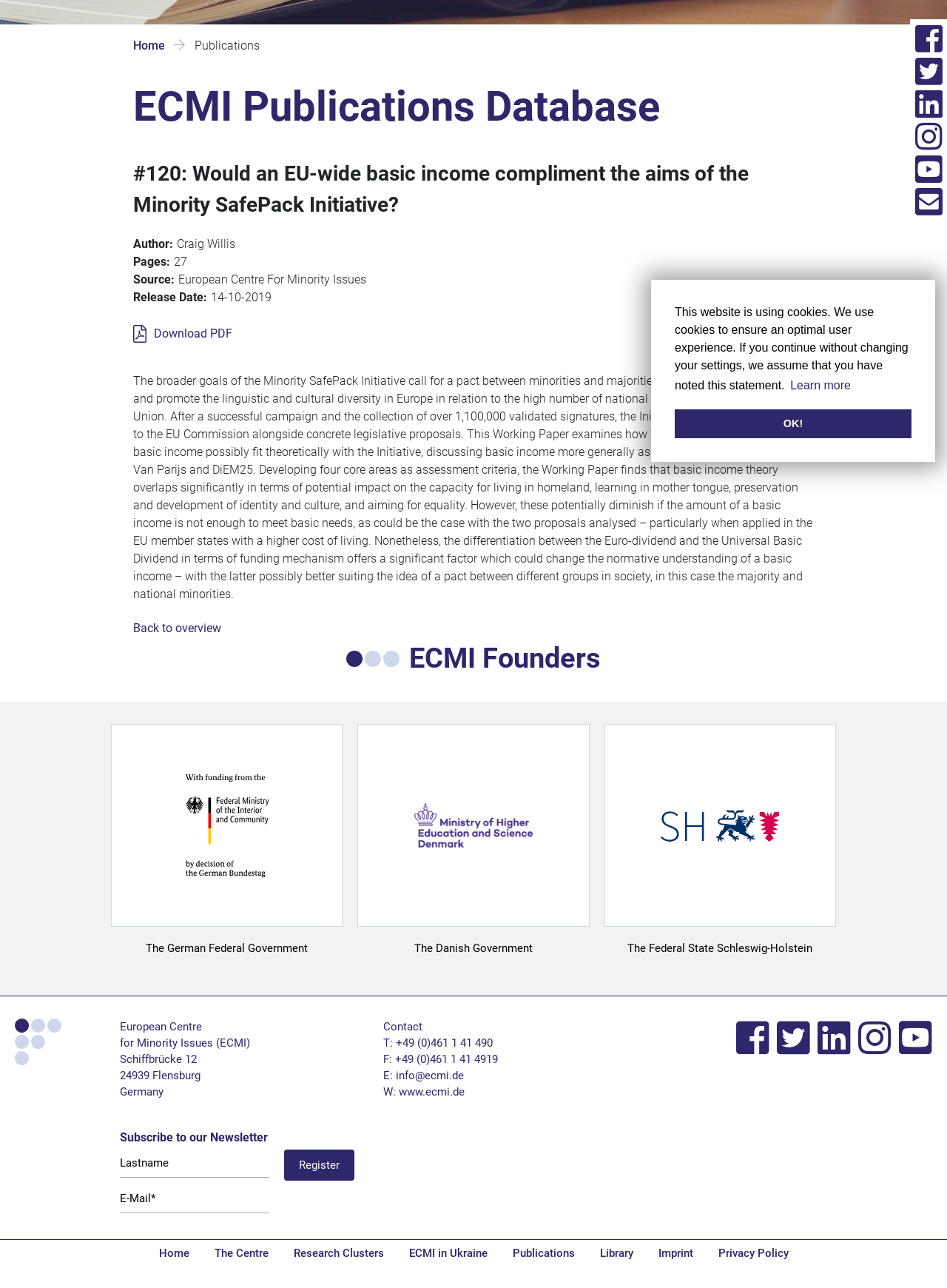Using the description "Research Clusters", locate and provide the bounding box of the UI element.

[0.31, 0.968, 0.405, 0.978]